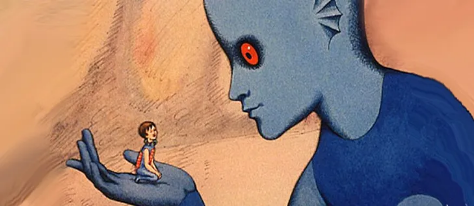What is the name of the race of mini-humans in the film?
Provide a fully detailed and comprehensive answer to the question.

The question asks about the name of the race of mini-humans in the film. According to the caption, the story revolves around a race of mini-humans called Oms, who are subjugated by the intelligent, blue-skinned Draags.